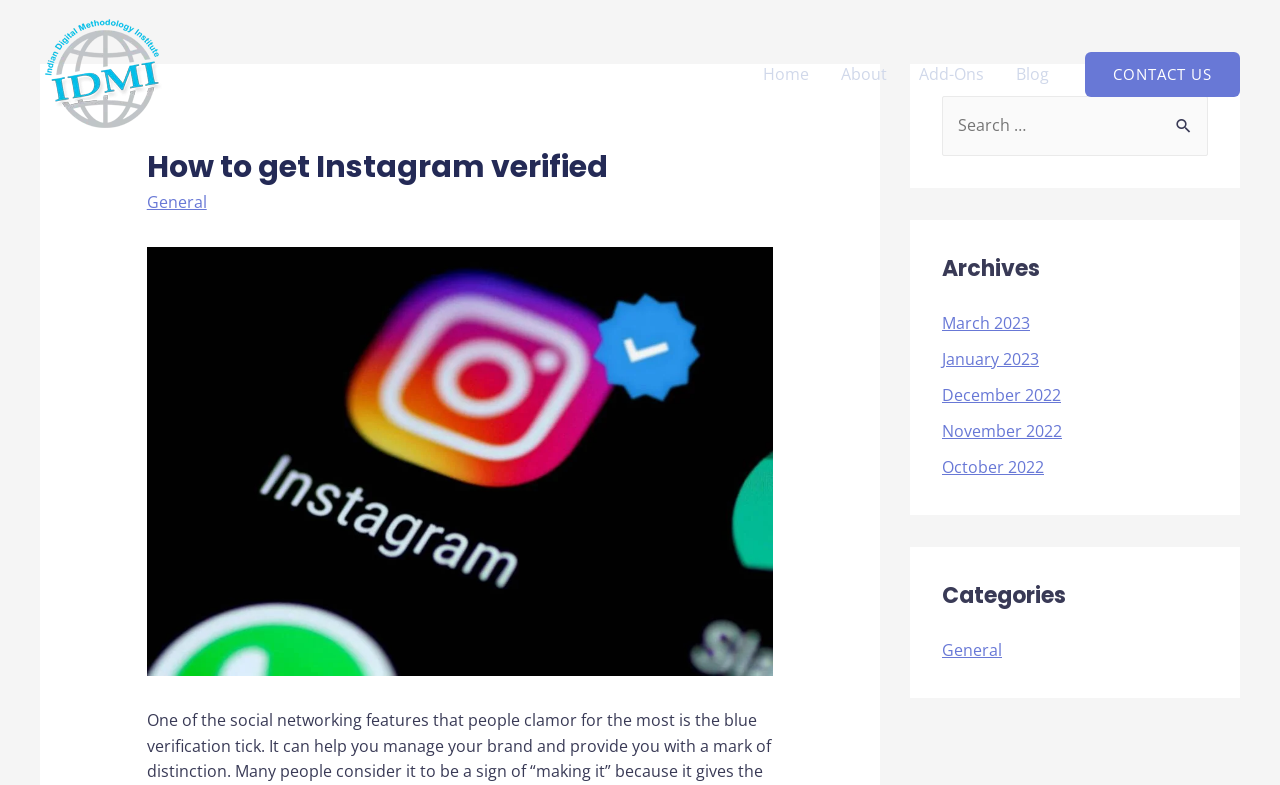Bounding box coordinates must be specified in the format (top-left x, top-left y, bottom-right x, bottom-right y). All values should be floating point numbers between 0 and 1. What are the bounding box coordinates of the UI element described as: November 2022

[0.736, 0.535, 0.83, 0.563]